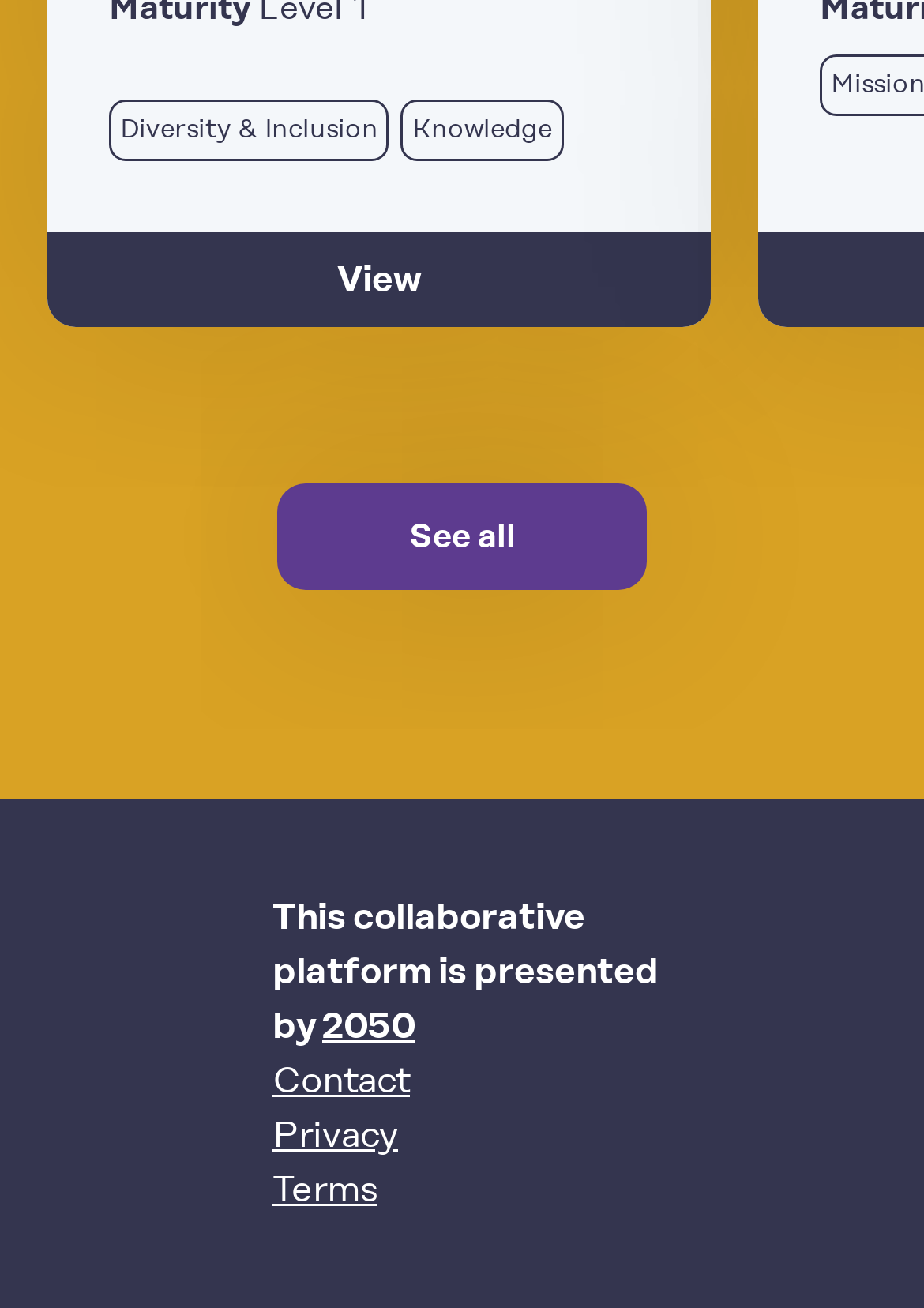Could you indicate the bounding box coordinates of the region to click in order to complete this instruction: "See all options".

[0.3, 0.369, 0.7, 0.452]